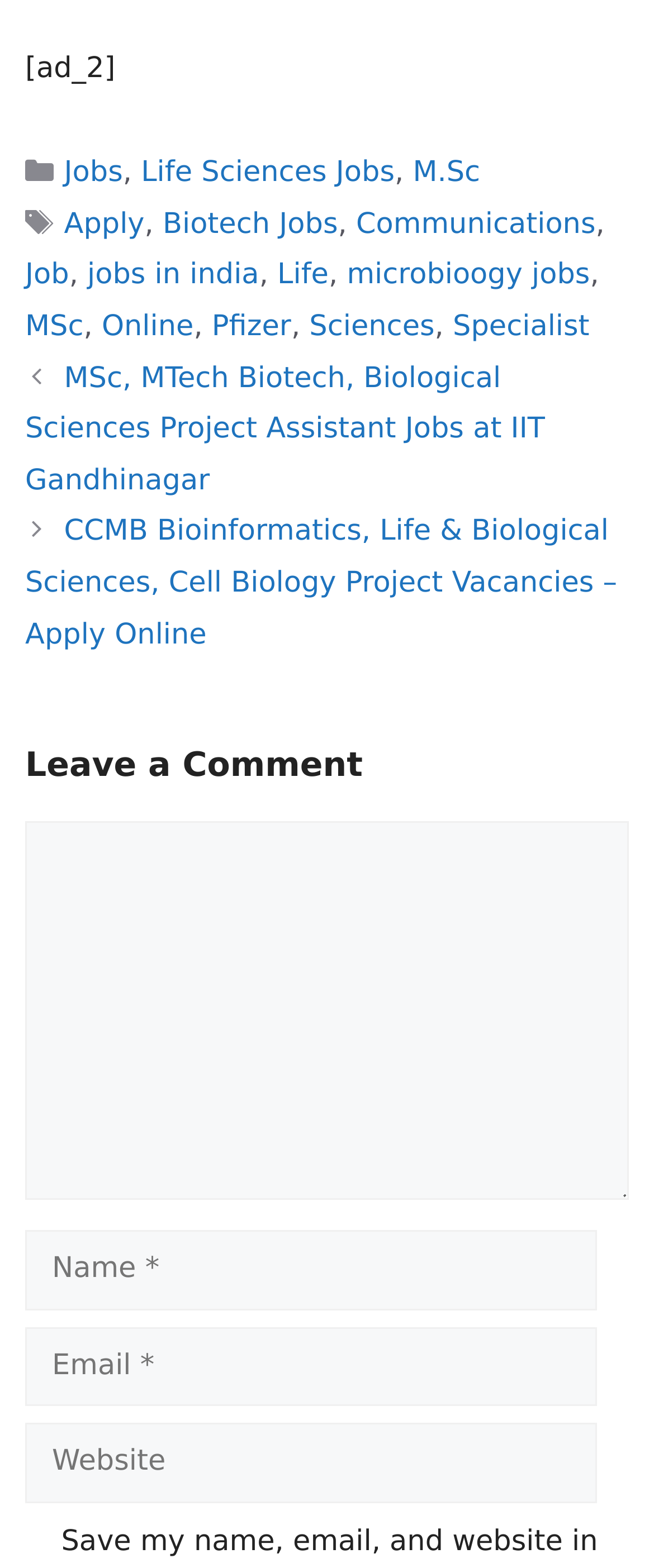Identify the bounding box coordinates of the area you need to click to perform the following instruction: "search for something".

None